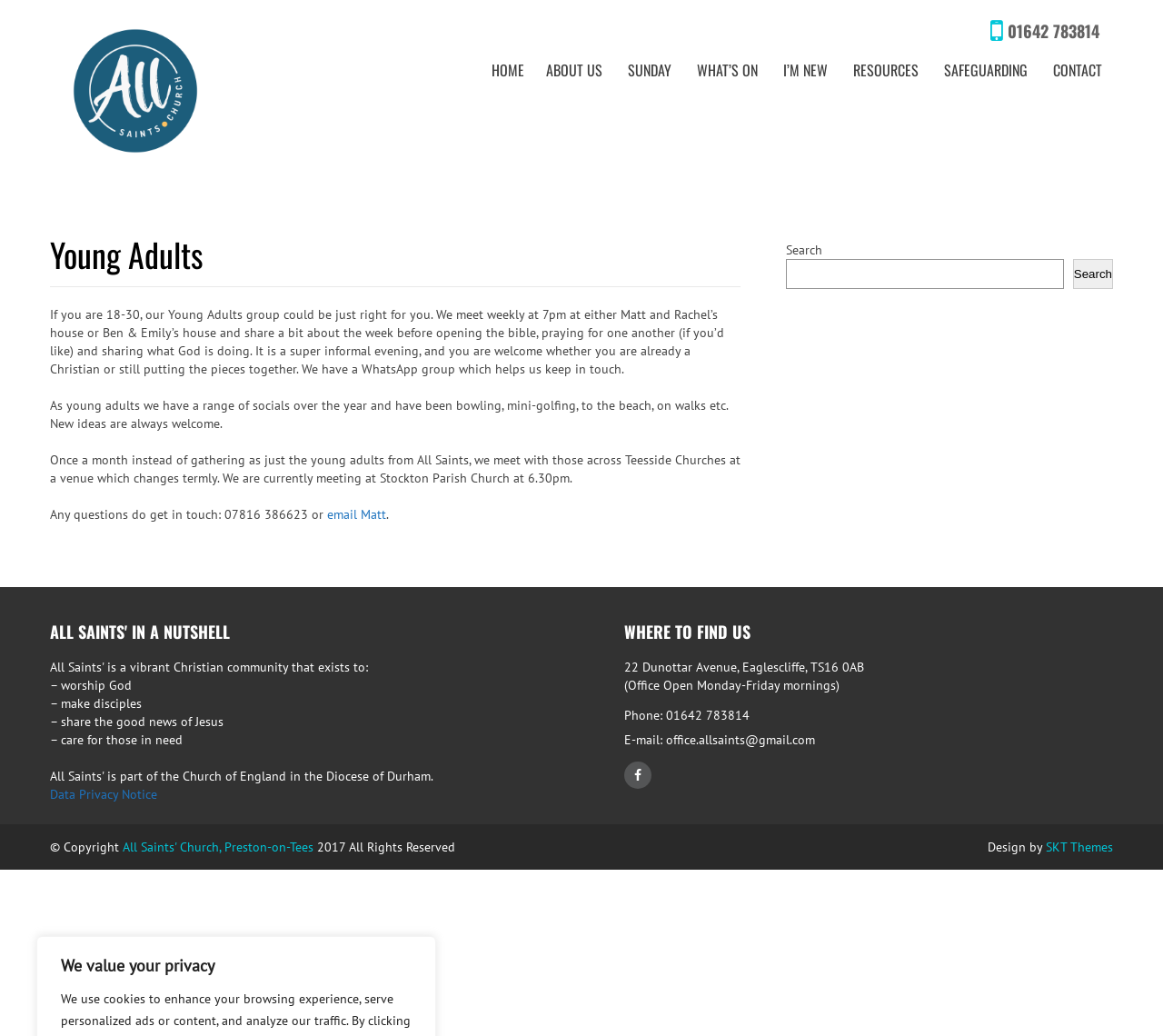How often does the Young Adults group meet?
Based on the image, give a one-word or short phrase answer.

Weekly